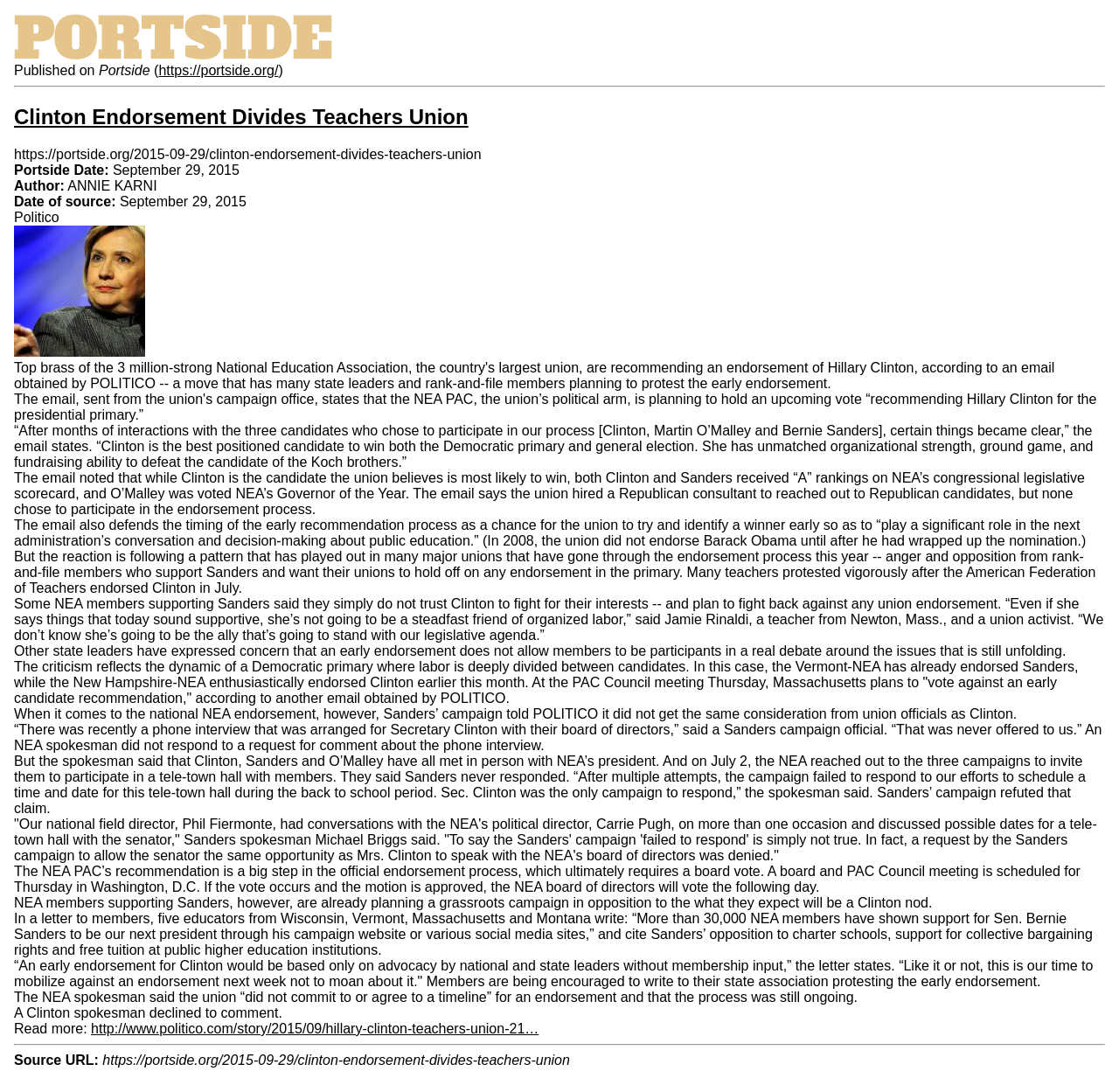Based on what you see in the screenshot, provide a thorough answer to this question: What is the name of the organization that endorsed Hillary Clinton?

I found the name of the organization by reading the article, which mentions that the National Education Association (NEA) endorsed Hillary Clinton. The acronym 'NEA' is used throughout the article to refer to the organization.